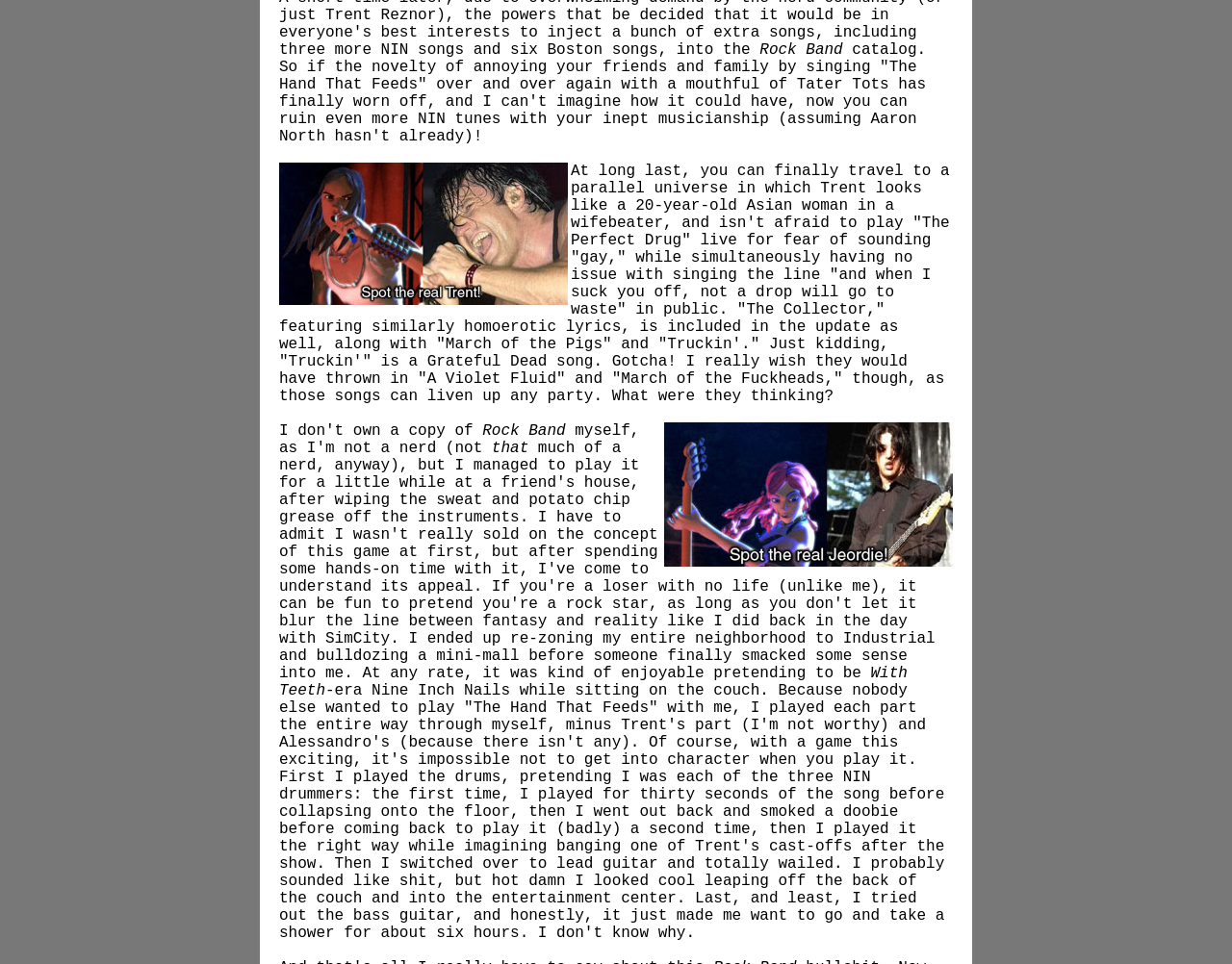Locate the bounding box of the UI element defined by this description: "Top of Page". The coordinates should be given as four float numbers between 0 and 1, formatted as [left, top, right, bottom].

[0.349, 0.907, 0.417, 0.922]